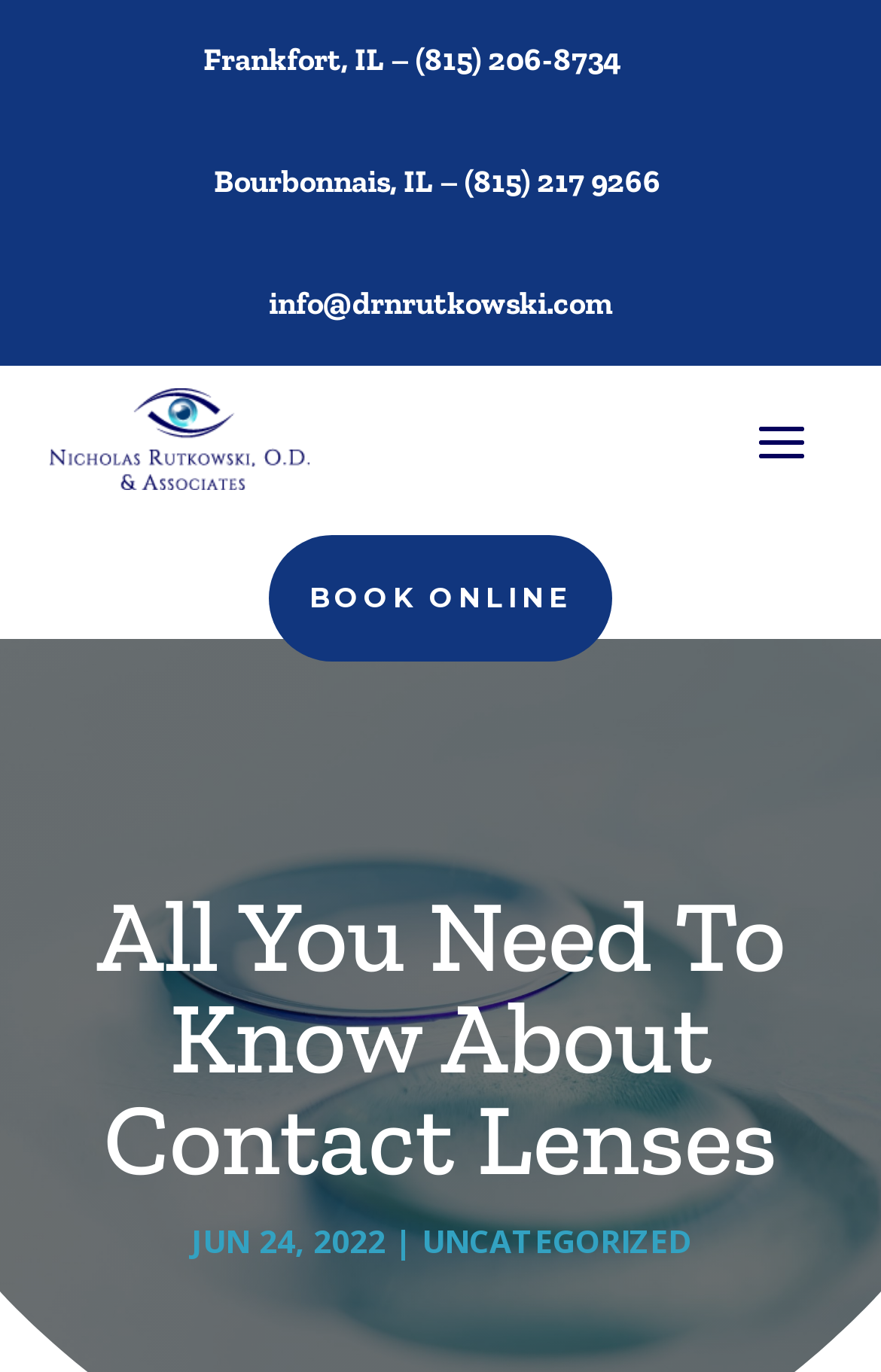Bounding box coordinates are specified in the format (top-left x, top-left y, bottom-right x, bottom-right y). All values are floating point numbers bounded between 0 and 1. Please provide the bounding box coordinate of the region this sentence describes: info@drnrutkowski.com

[0.305, 0.21, 0.695, 0.238]